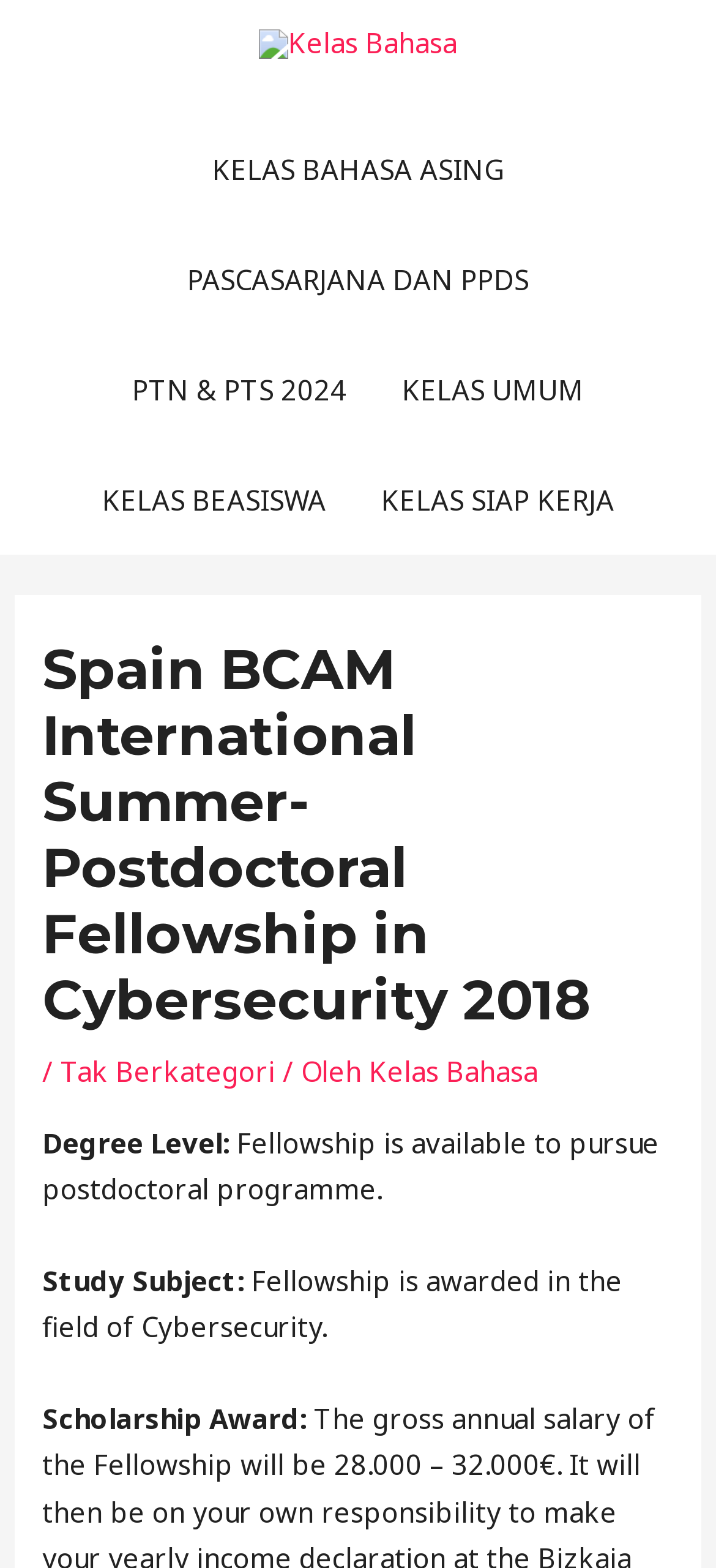Please predict the bounding box coordinates of the element's region where a click is necessary to complete the following instruction: "Click the link to Kelas Bahasa". The coordinates should be represented by four float numbers between 0 and 1, i.e., [left, top, right, bottom].

[0.362, 0.014, 0.638, 0.037]